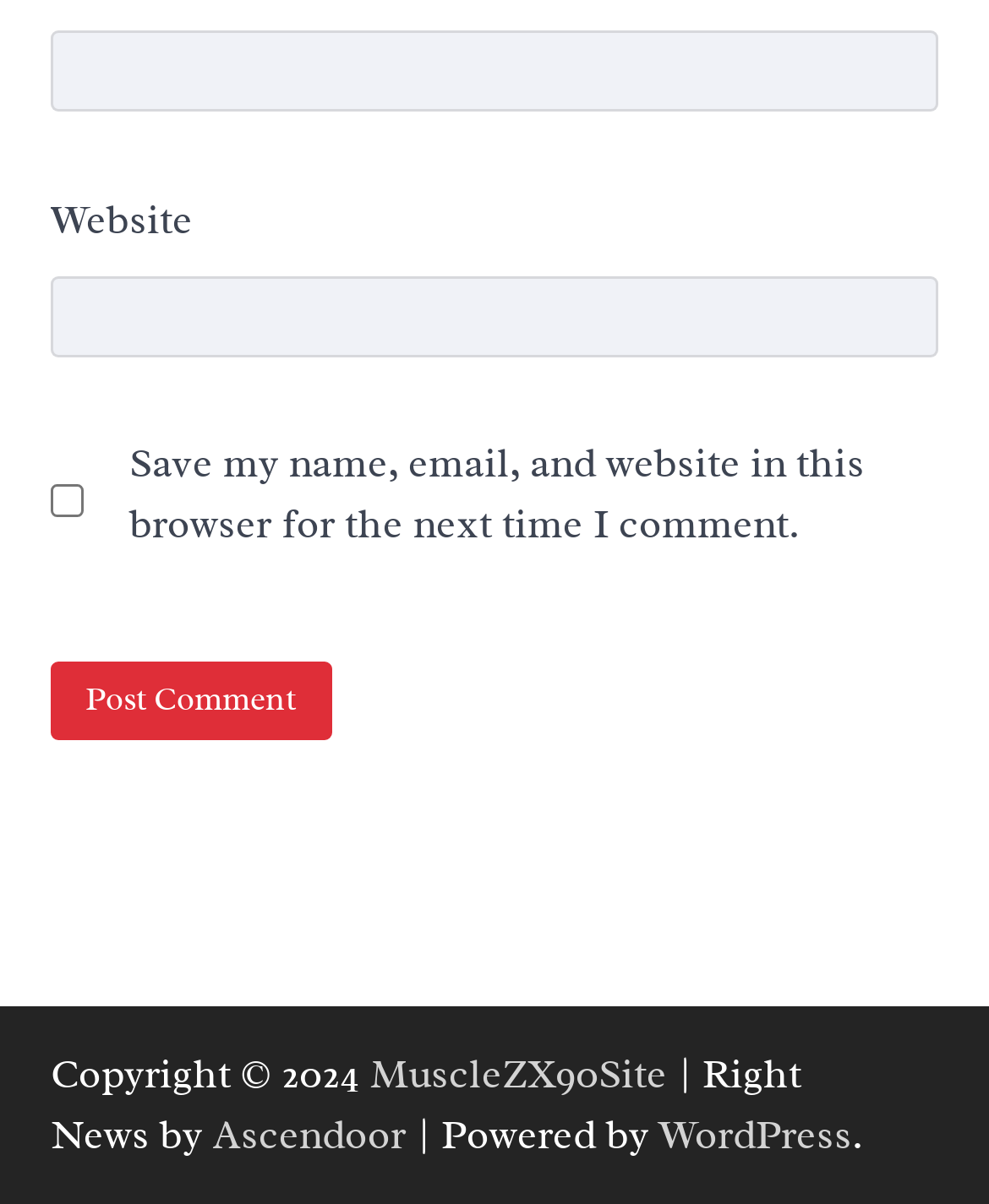Based on the image, please respond to the question with as much detail as possible:
What is the copyright year of the website?

The copyright information in the footer section mentions 'Copyright © 2024' which indicates that the website's copyright year is 2024.